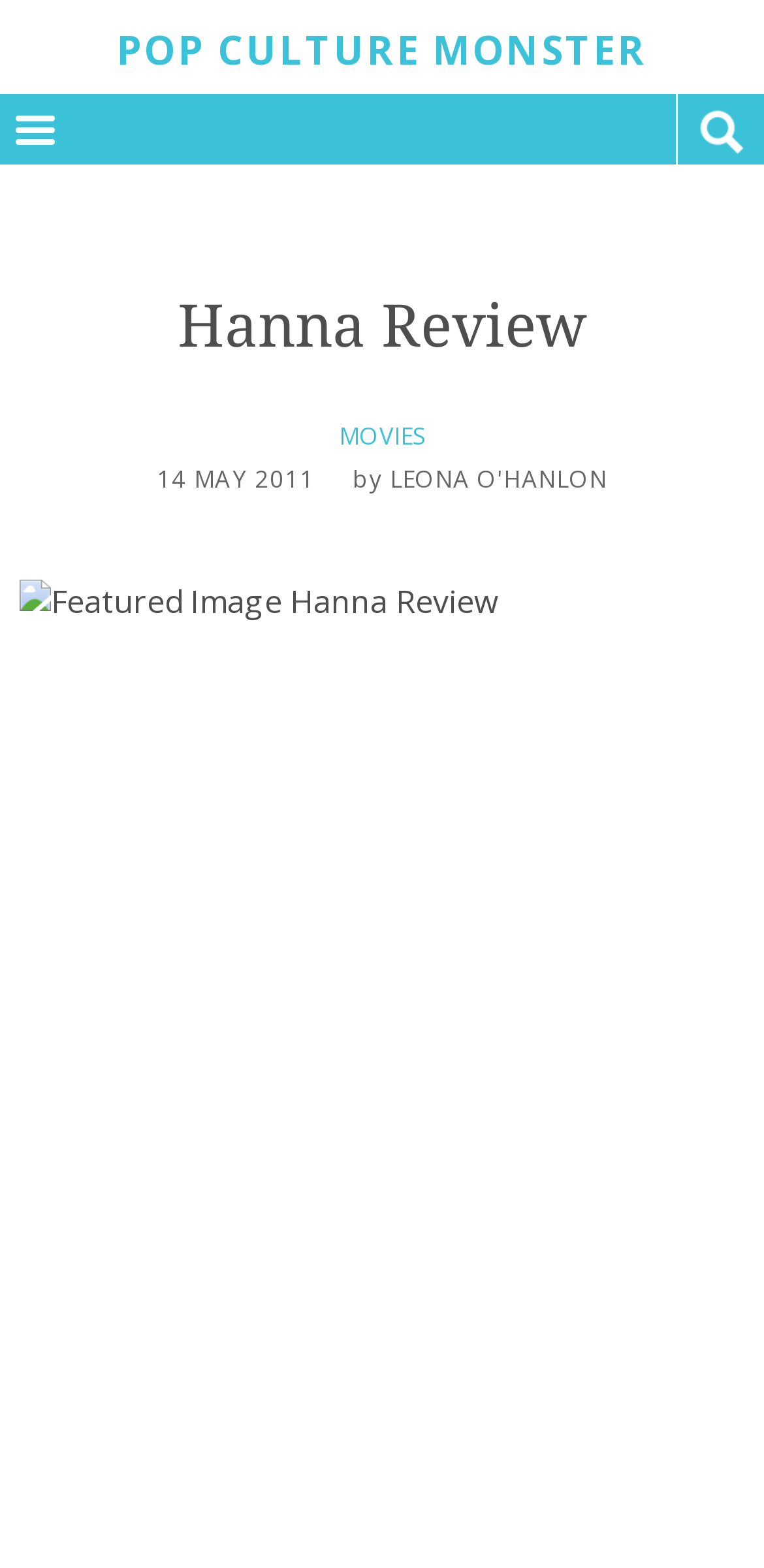Illustrate the webpage with a detailed description.

The webpage is a review of the movie Hanna, with the title "Hanna Review" prominently displayed at the top. Below the title, there is a heading "POP CULTURE MONSTER" with a link to the website's homepage. 

To the right of the title, there is a section with the category "MOVIES" and a timestamp "14 MAY 2011" indicating when the review was published. The author of the review, "LEONA O'HANLON", is credited next to the timestamp.

Below the title and the metadata section, there is a large featured image related to the movie Hanna, taking up most of the width of the page. 

Underneath the image, there is a long block of text, which is the actual review of the movie. The review is written by Leona O'Hanlon and discusses the film's catchphrase "Adapt or Die" in the context of the movie Hanna, as hinted by the meta description.